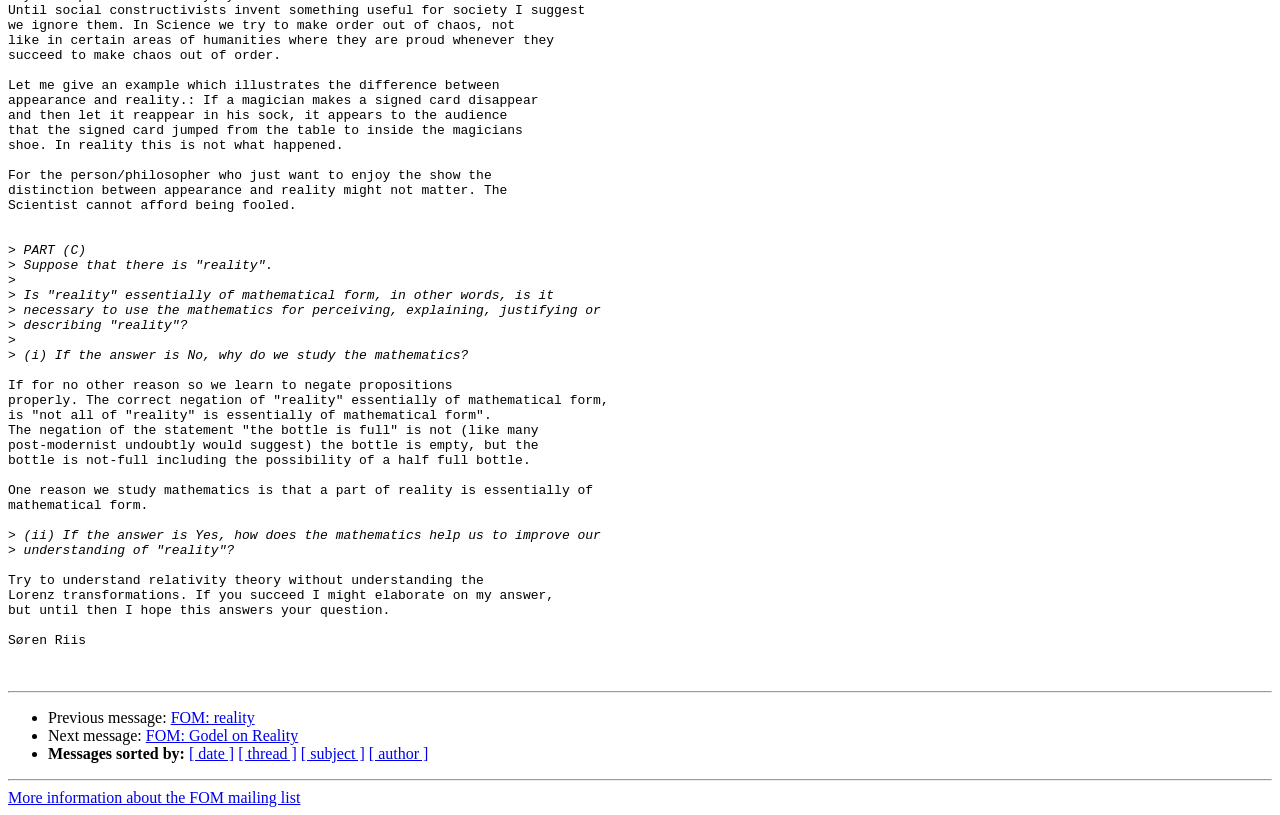What is the topic of discussion?
Use the image to give a comprehensive and detailed response to the question.

The webpage appears to be a discussion forum where users are discussing the relationship between reality and mathematics. The text on the page mentions 'reality' and 'mathematical form', indicating that the topic is the connection between these two concepts.